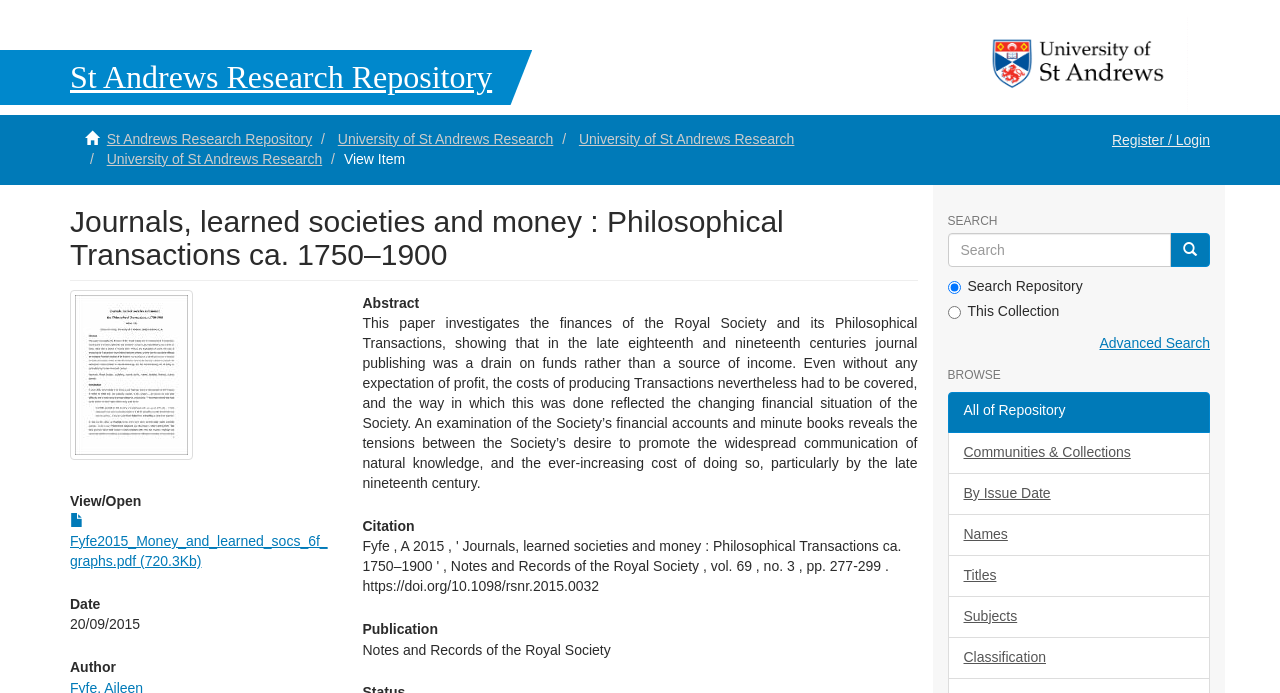Please locate the UI element described by "University of St Andrews Research" and provide its bounding box coordinates.

[0.083, 0.217, 0.252, 0.24]